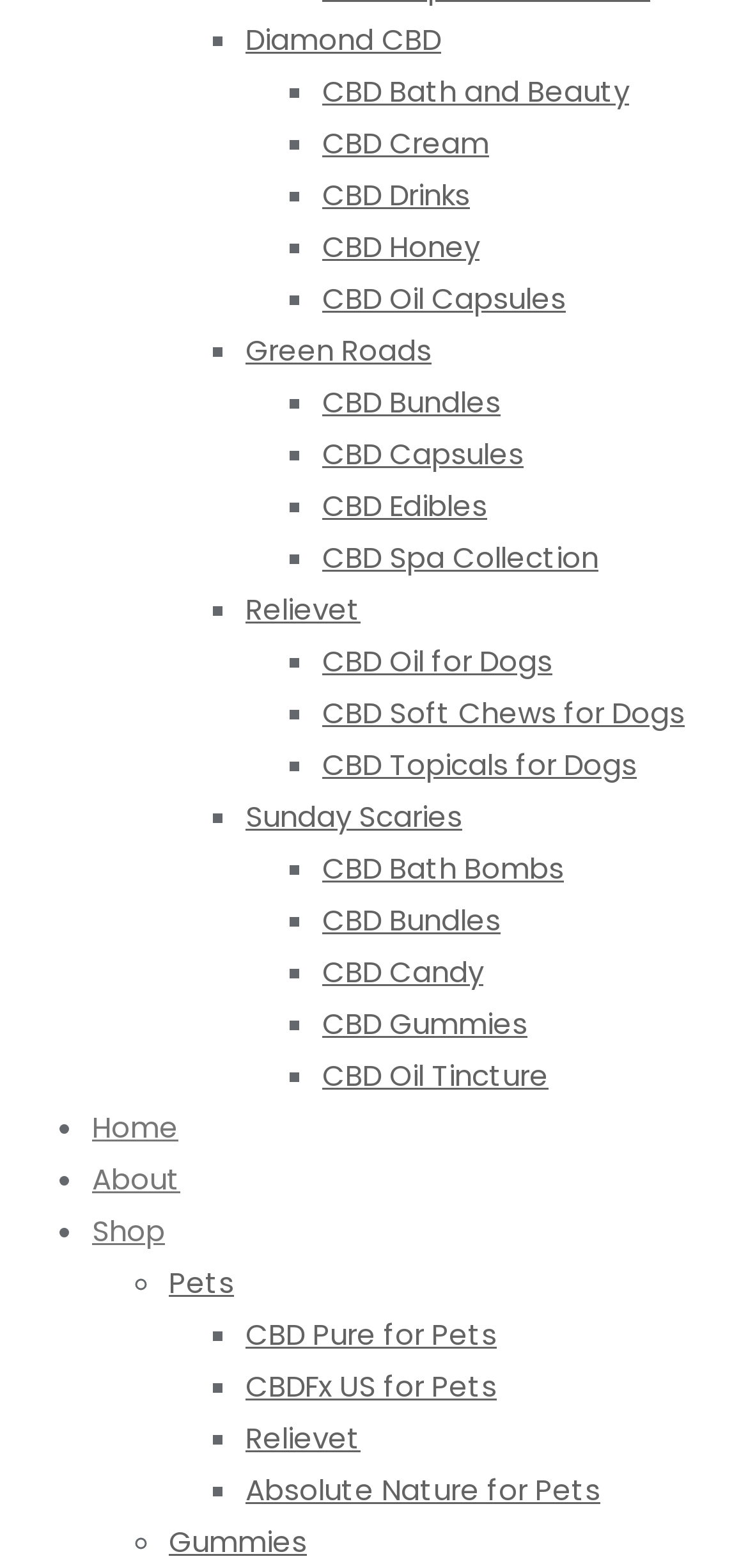Determine the bounding box coordinates of the element that should be clicked to execute the following command: "Explore Green Roads".

[0.328, 0.21, 0.577, 0.236]